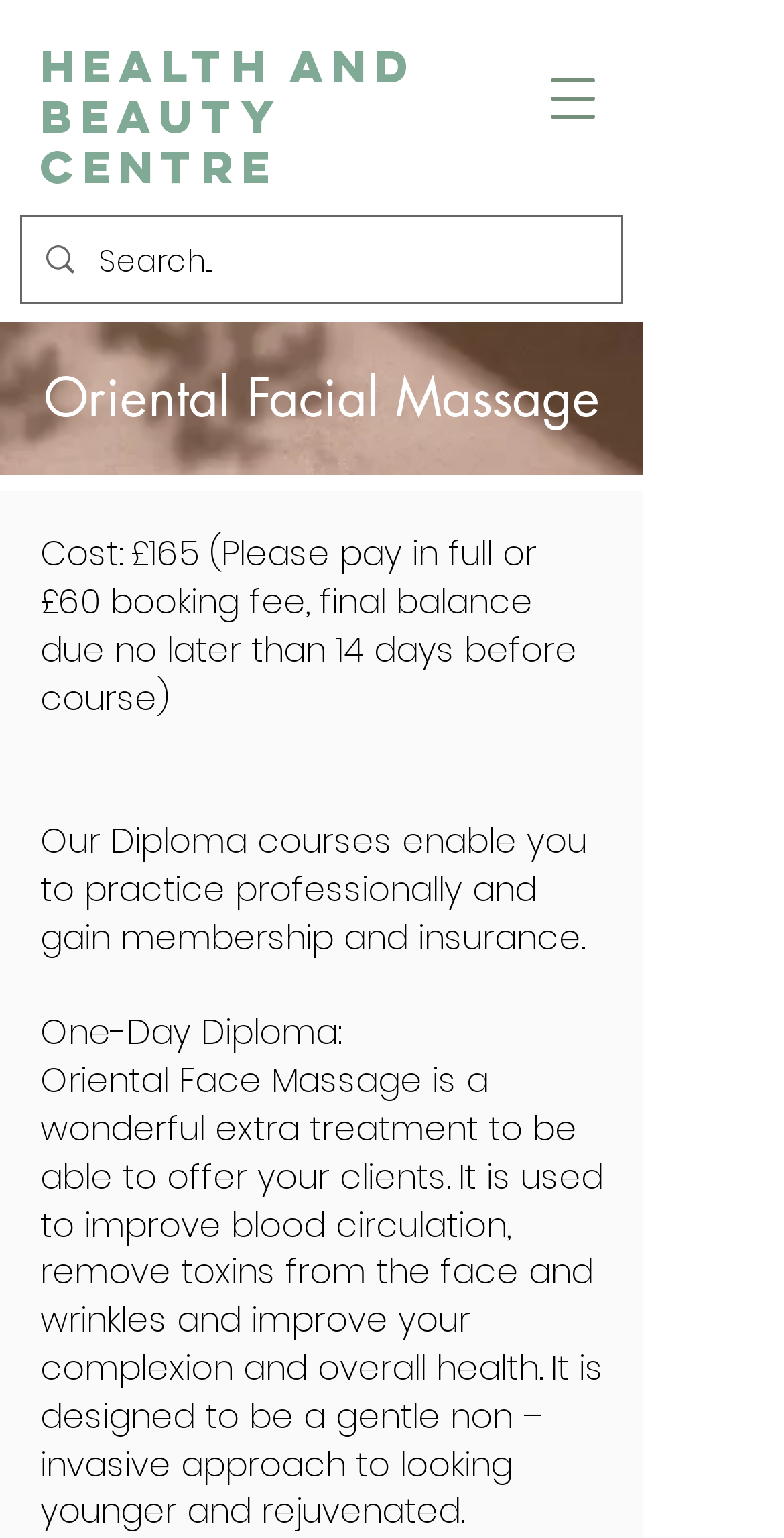What is the type of diploma course offered?
Kindly offer a detailed explanation using the data available in the image.

The webpage mentions that the Oriental Facial Massage course is a 'One-Day Diploma' course, enabling students to practice professionally and gain membership and insurance.